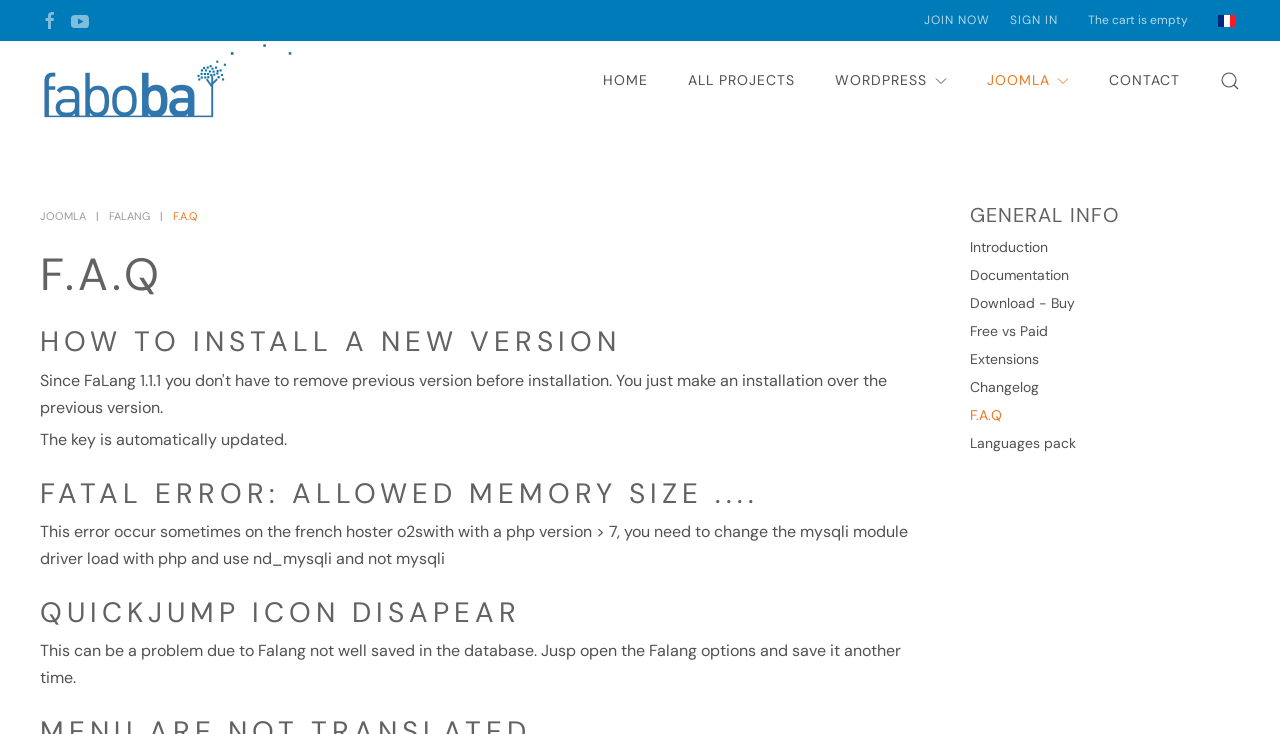What is the purpose of the 'JOIN NOW' button?
Please give a detailed and elaborate explanation in response to the question.

The 'JOIN NOW' button is likely intended for users to join the community or register for an account, although the exact purpose is not explicitly stated on the webpage.